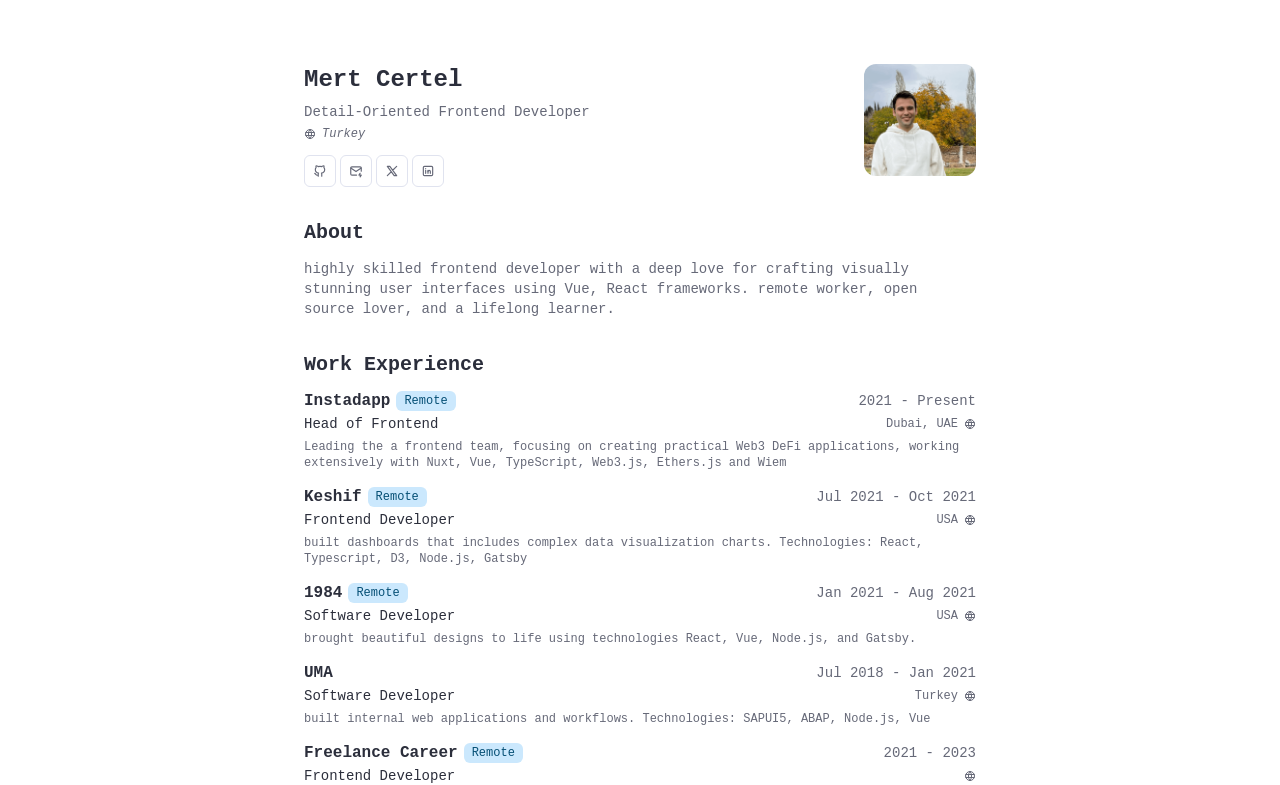Please identify the bounding box coordinates of the area that needs to be clicked to fulfill the following instruction: "contact Mert Certel via Email."

[0.266, 0.197, 0.291, 0.238]